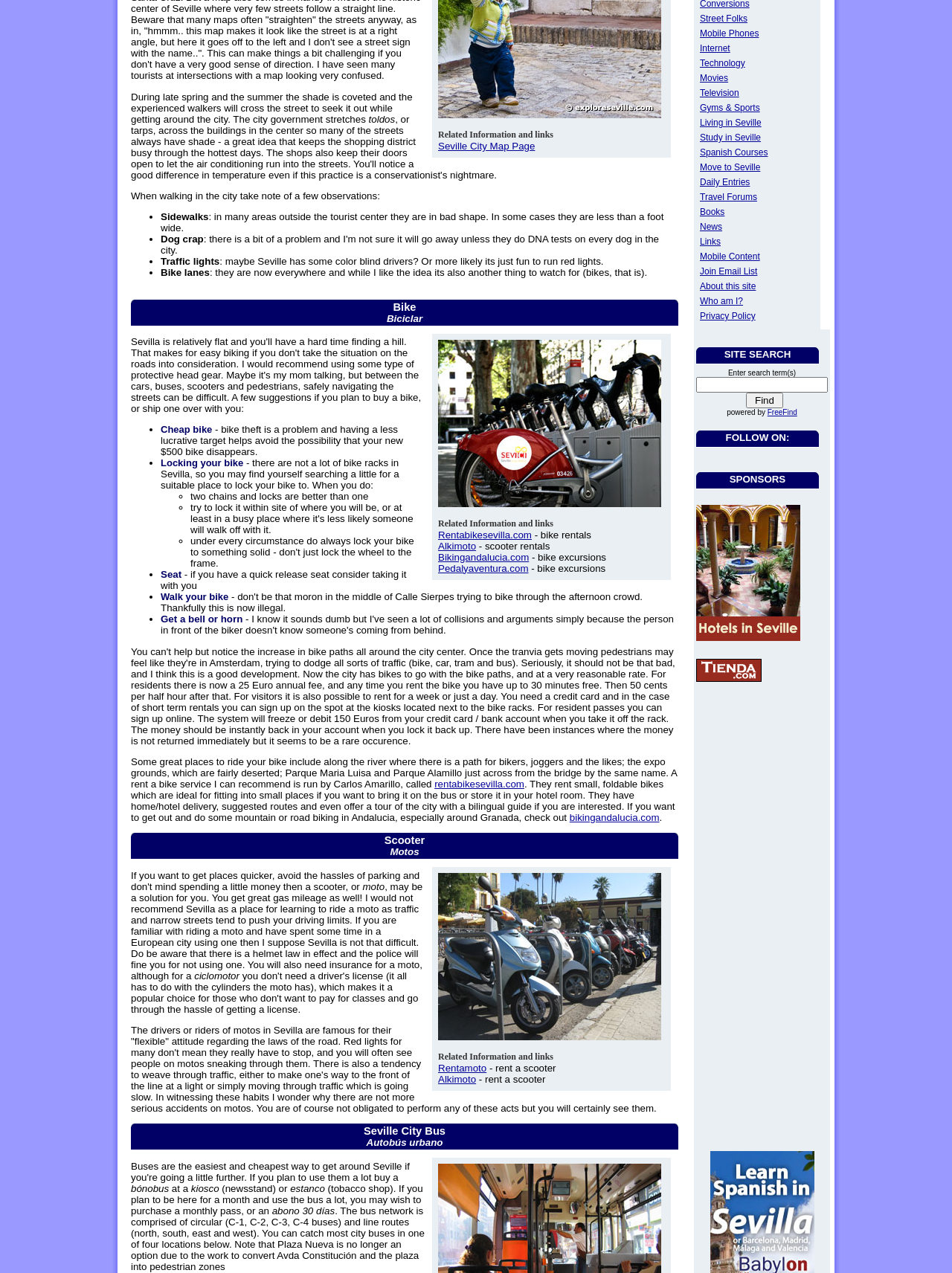Can you find the bounding box coordinates for the UI element given this description: "Rentamoto"? Provide the coordinates as four float numbers between 0 and 1: [left, top, right, bottom].

[0.46, 0.835, 0.511, 0.844]